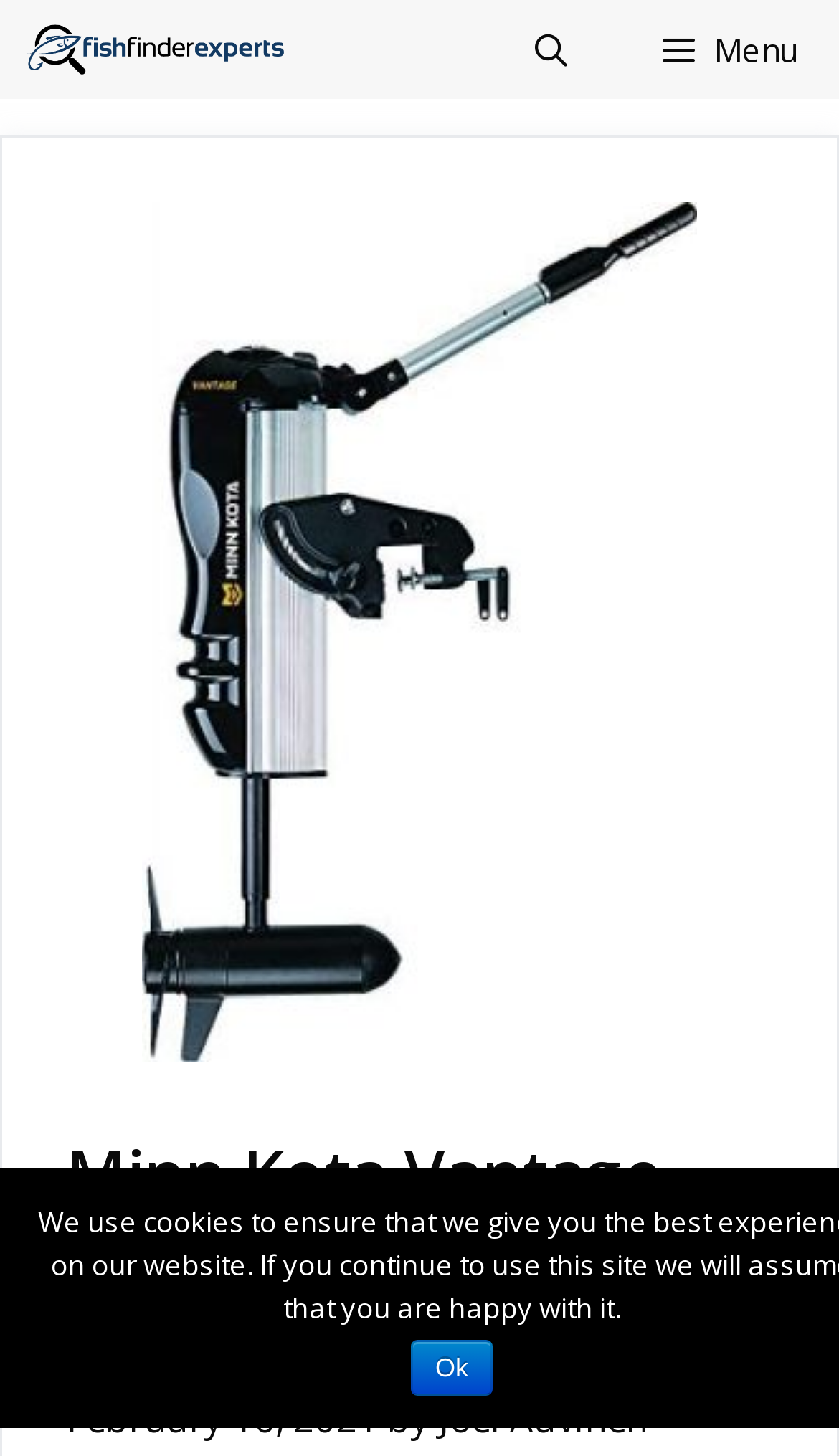Can you find and generate the webpage's heading?

Minn Kota Vantage Freshwater Trolling Motor Review